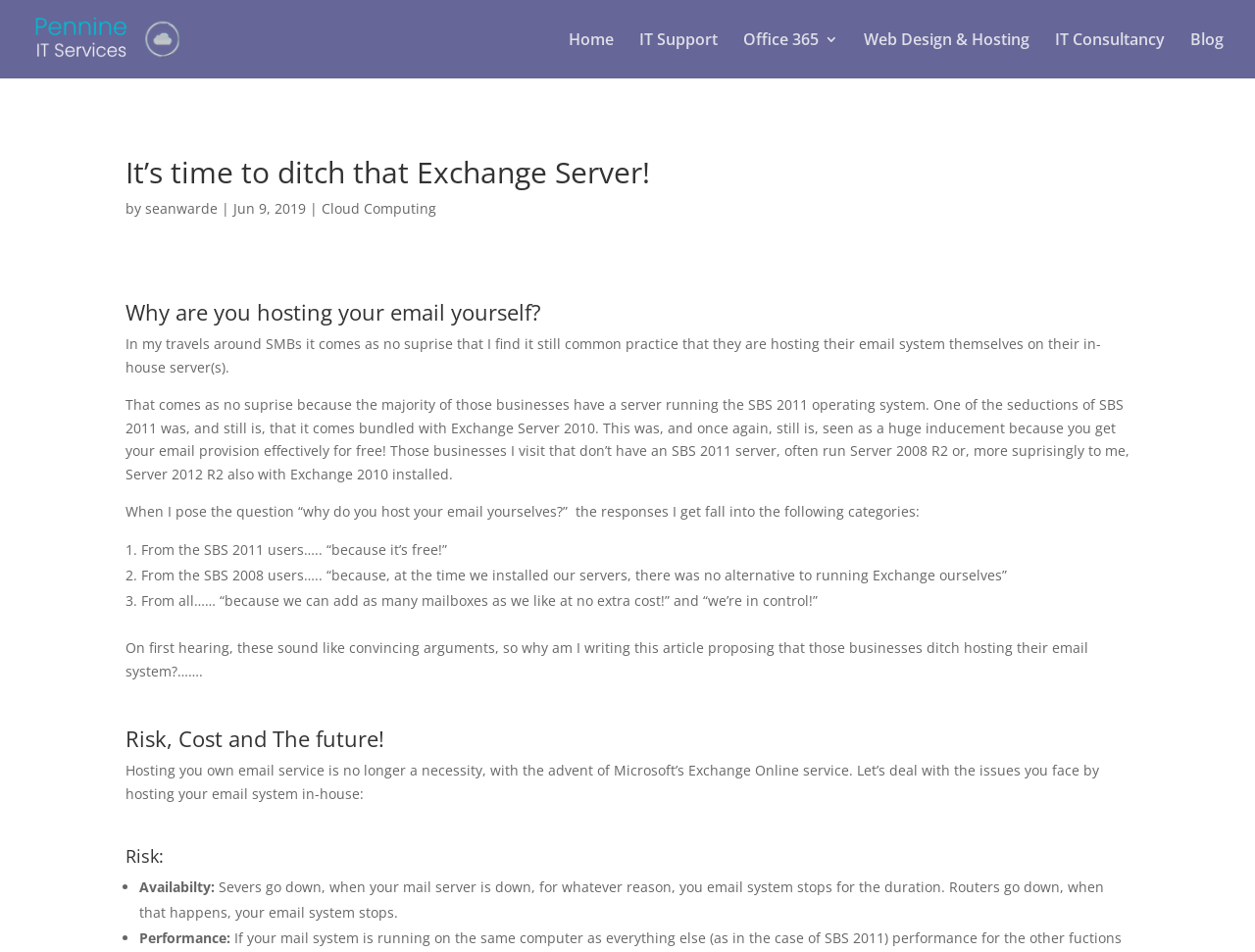What is the company name mentioned in the webpage?
From the image, respond using a single word or phrase.

Pennine IT Services